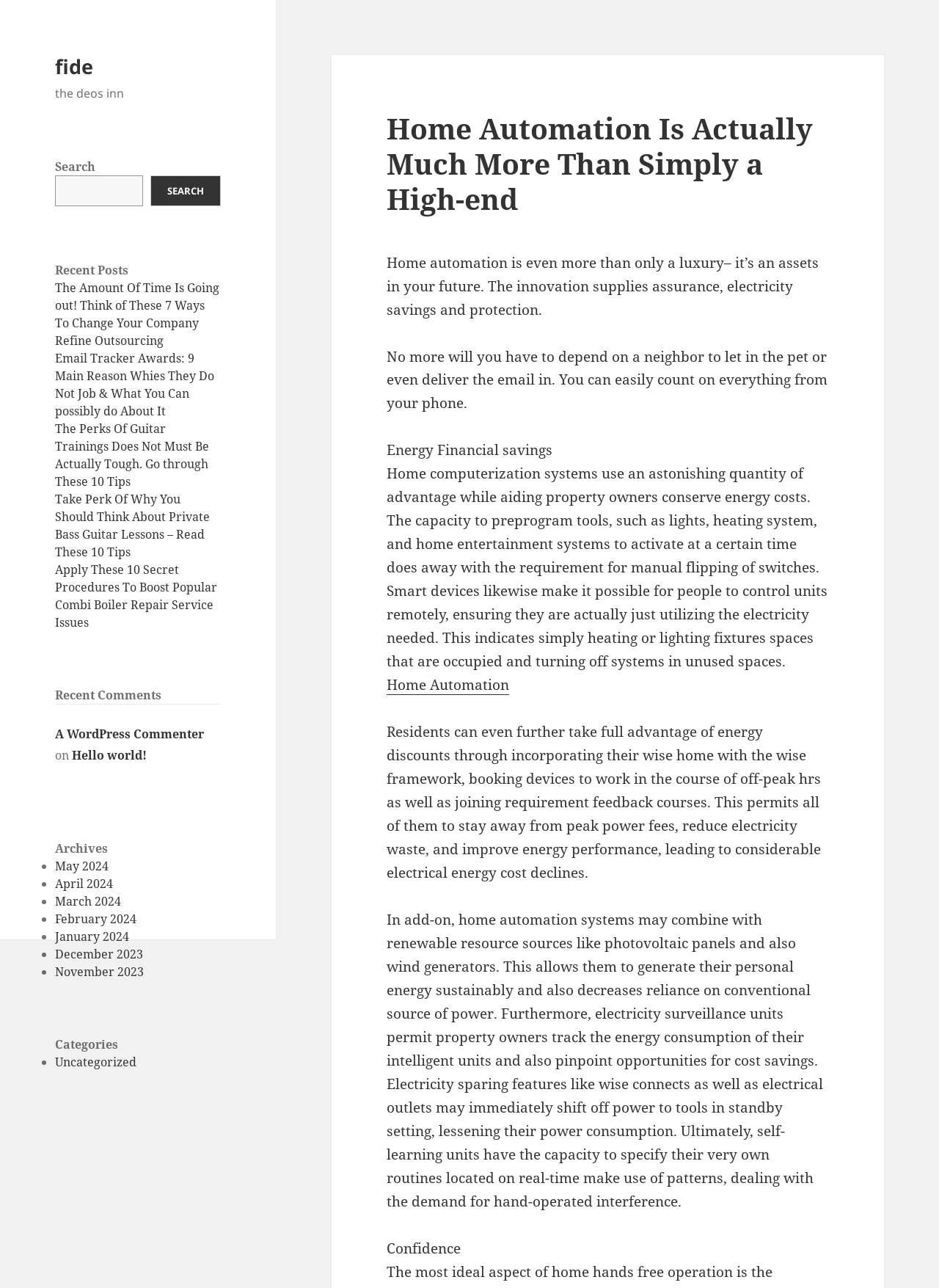Determine the coordinates of the bounding box that should be clicked to complete the instruction: "View archives". The coordinates should be represented by four float numbers between 0 and 1: [left, top, right, bottom].

[0.059, 0.666, 0.116, 0.679]